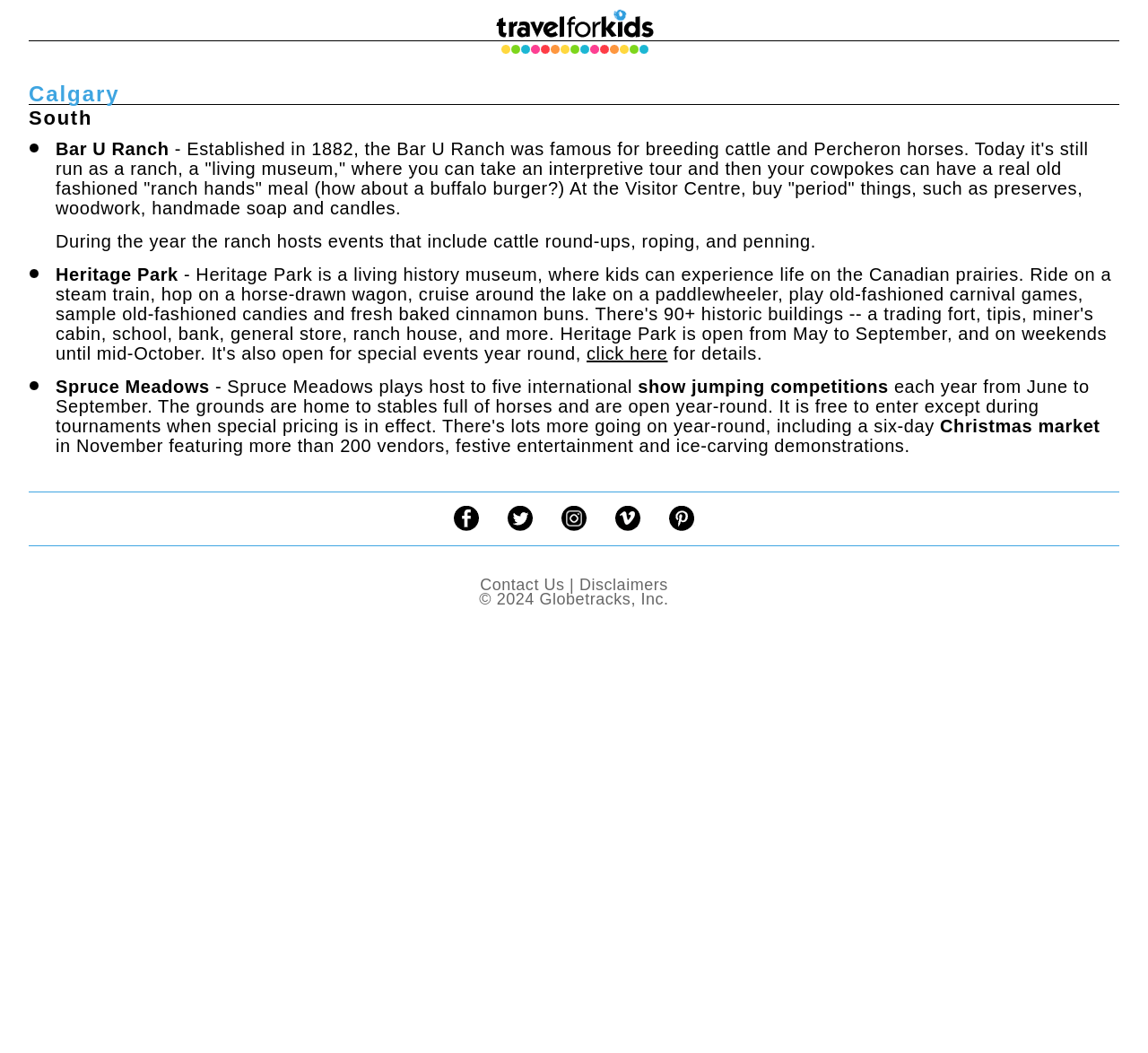What is the name of the first ranch mentioned?
Kindly answer the question with as much detail as you can.

The first ranch mentioned is Bar U Ranch, which is described as a 'living museum' where visitors can take an interpretive tour and have a meal.